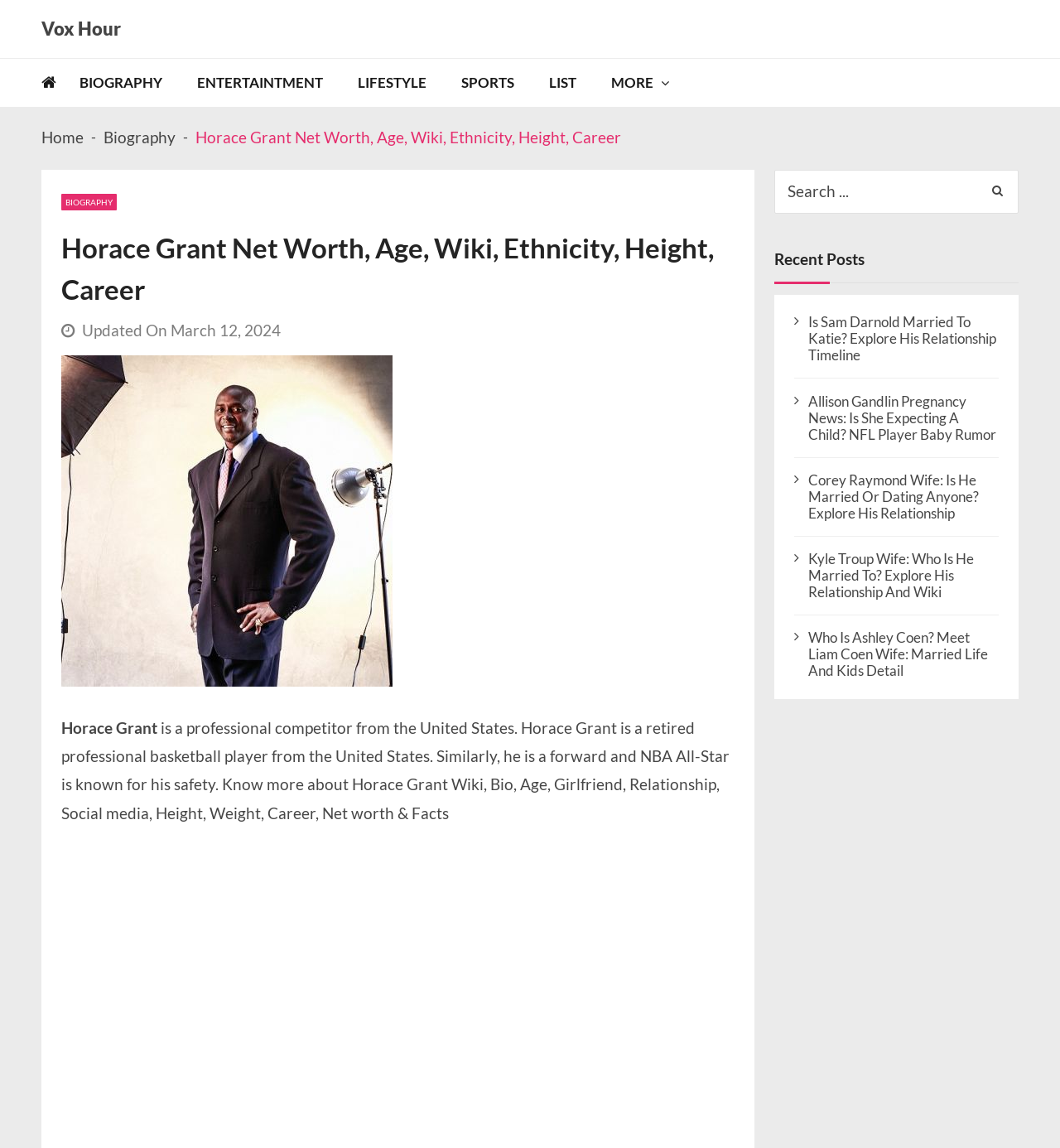From the image, can you give a detailed response to the question below:
What is the category of the webpage?

The webpage has a navigation section with links to different categories, including 'BIOGRAPHY', 'ENTERTAINTMENT', 'LIFESTYLE', 'SPORTS', and 'LIST'. The current webpage is focused on Horace Grant's biography, as indicated by the title 'Horace Grant Net Worth, Age, Wiki, Ethnicity, Height, Career' and the content of the webpage.